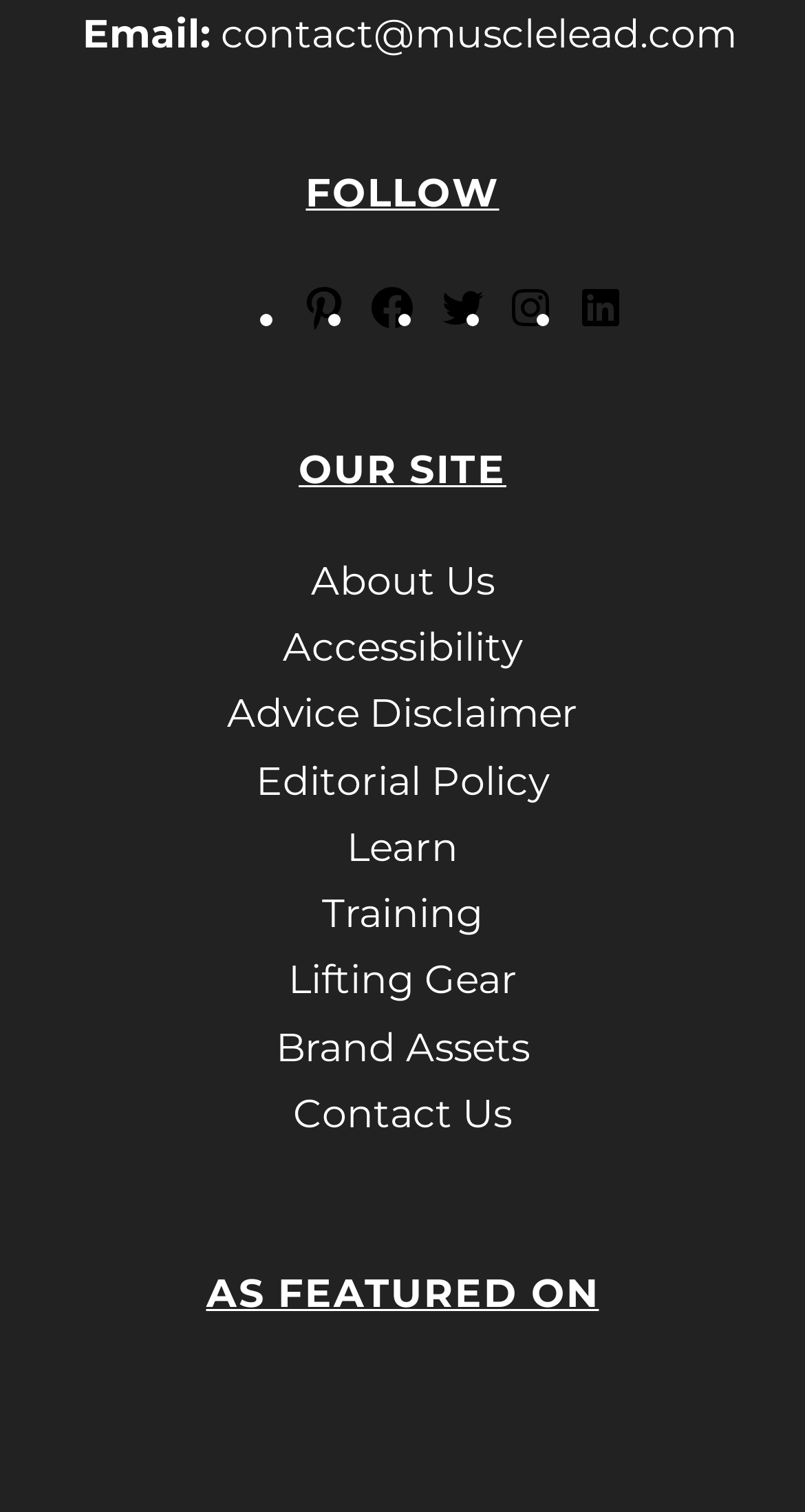Indicate the bounding box coordinates of the element that must be clicked to execute the instruction: "view lifting gear". The coordinates should be given as four float numbers between 0 and 1, i.e., [left, top, right, bottom].

[0.358, 0.633, 0.642, 0.664]